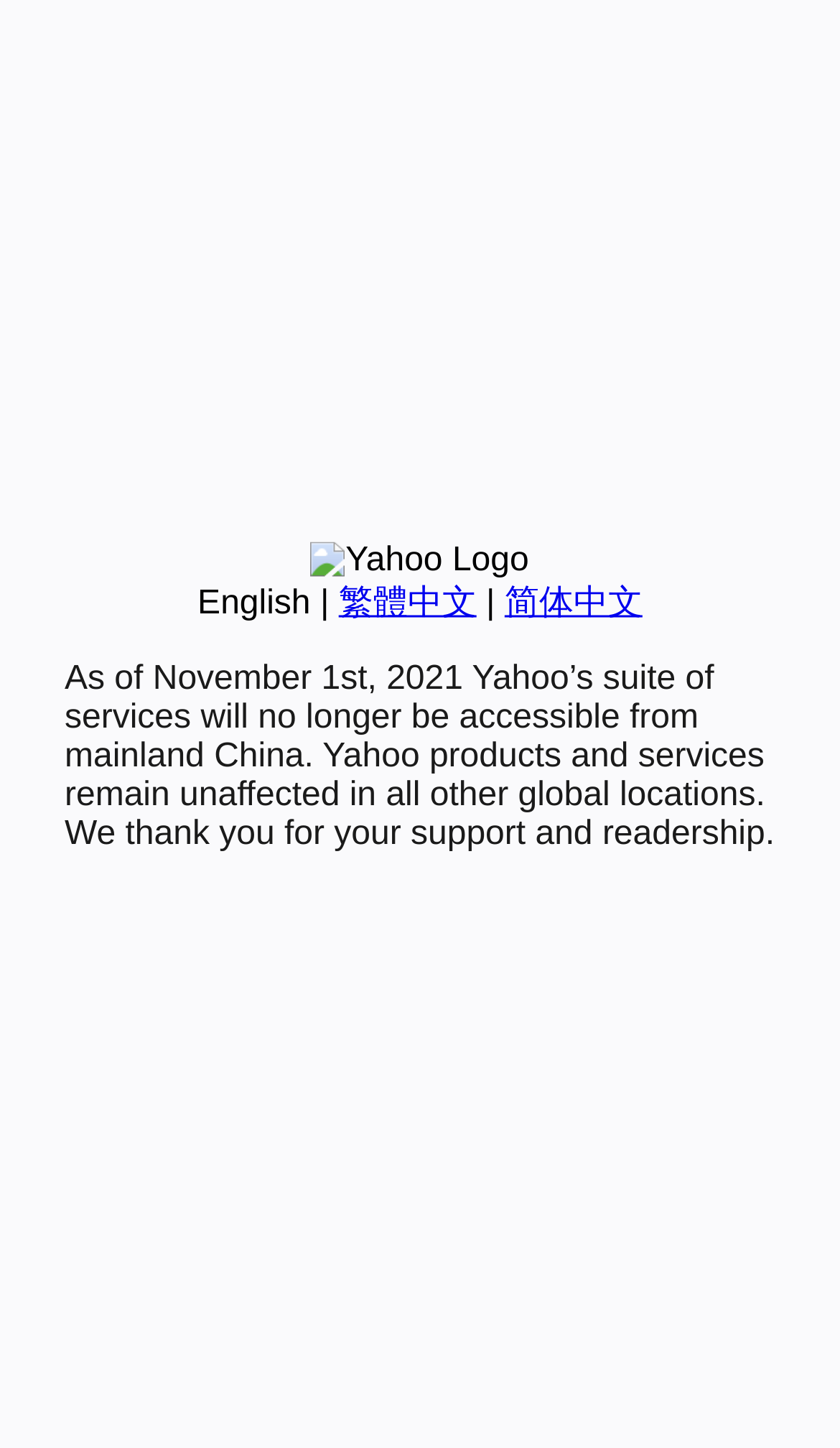Extract the bounding box coordinates of the UI element described: "繁體中文". Provide the coordinates in the format [left, top, right, bottom] with values ranging from 0 to 1.

[0.403, 0.404, 0.567, 0.429]